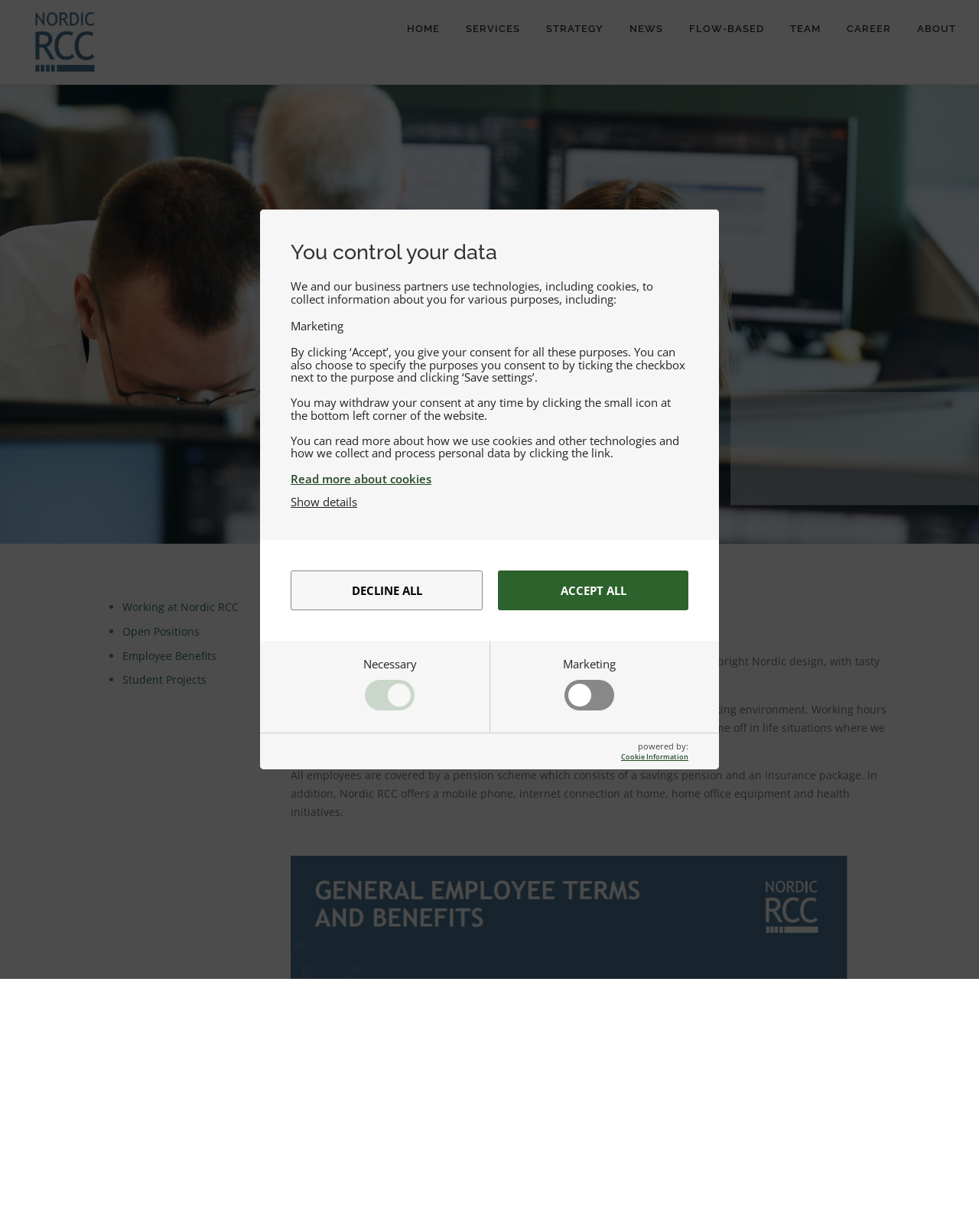What is the purpose of the 'Show details' button?
Please answer the question with a single word or phrase, referencing the image.

To show consent categories